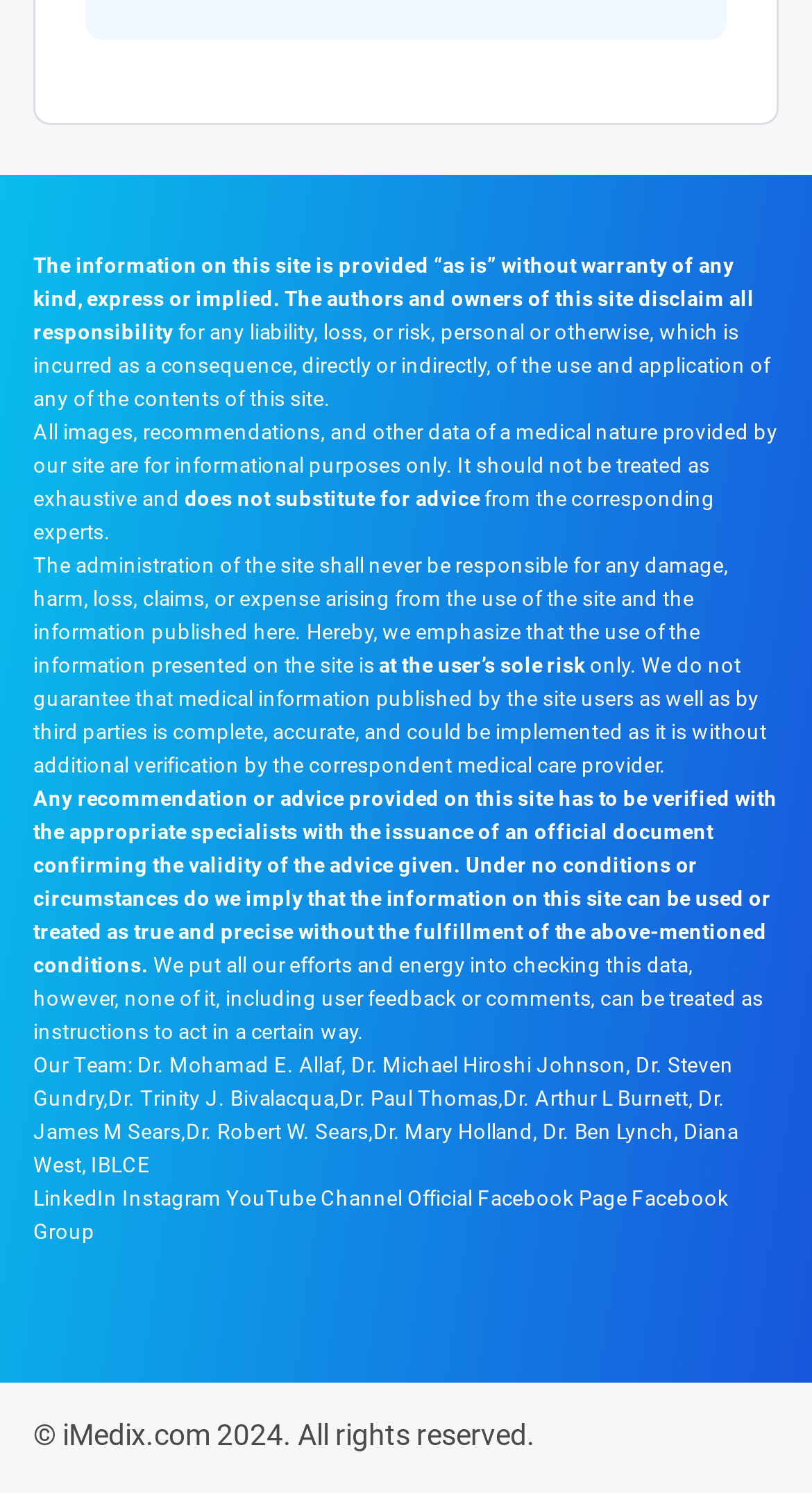What is the warning about the use of medical information on the website?
Using the image, give a concise answer in the form of a single word or short phrase.

Use at own risk